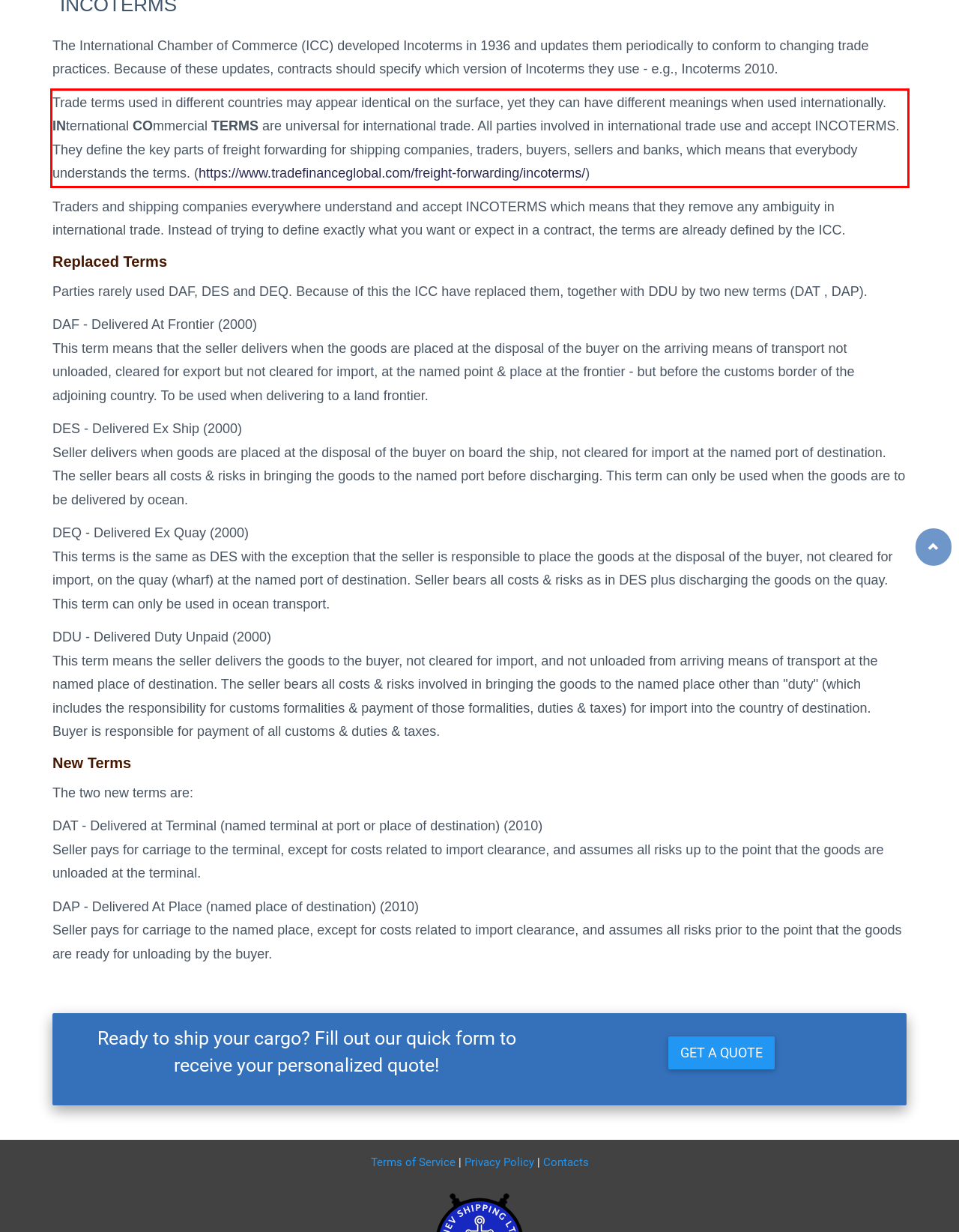You have a screenshot of a webpage, and there is a red bounding box around a UI element. Utilize OCR to extract the text within this red bounding box.

Trade terms used in different countries may appear identical on the surface, yet they can have different meanings when used internationally. INternational COmmercial TERMS are universal for international trade. All parties involved in international trade use and accept INCOTERMS. They define the key parts of freight forwarding for shipping companies, traders, buyers, sellers and banks, which means that everybody understands the terms. (https://www.tradefinanceglobal.com/freight-forwarding/incoterms/)